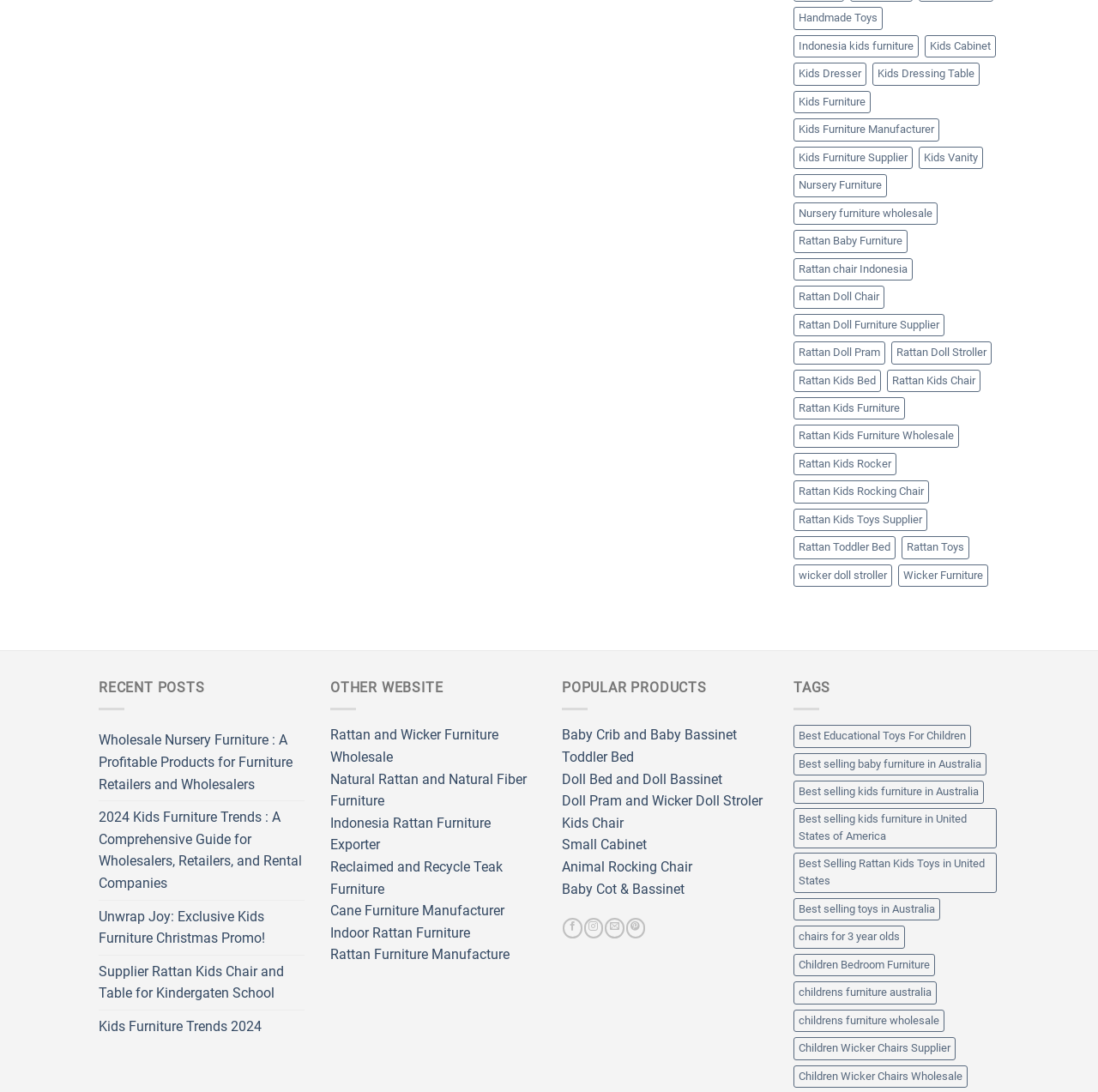Please identify the bounding box coordinates of the element's region that should be clicked to execute the following instruction: "Read the article about Wholesale Nursery Furniture". The bounding box coordinates must be four float numbers between 0 and 1, i.e., [left, top, right, bottom].

[0.09, 0.663, 0.277, 0.733]